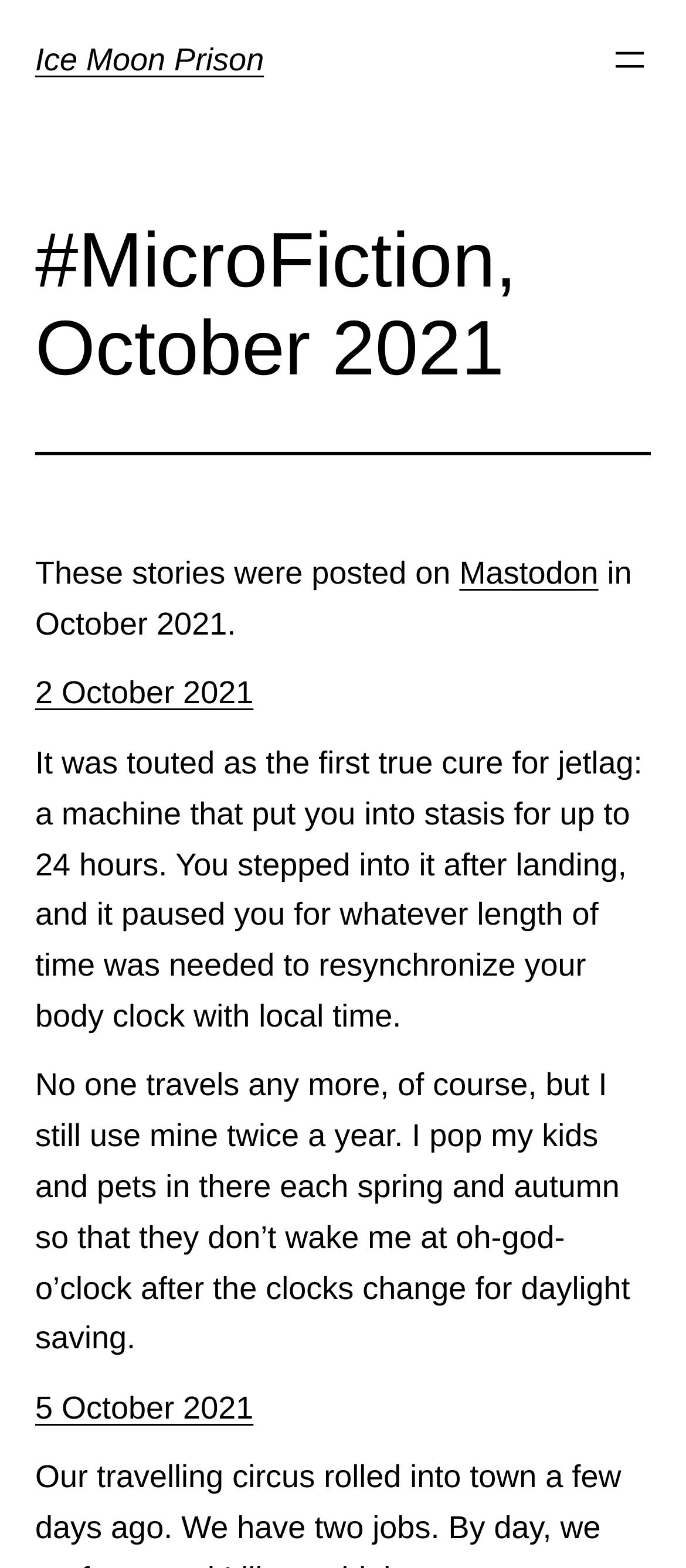Give a one-word or one-phrase response to the question: 
How many stories are on this page?

2